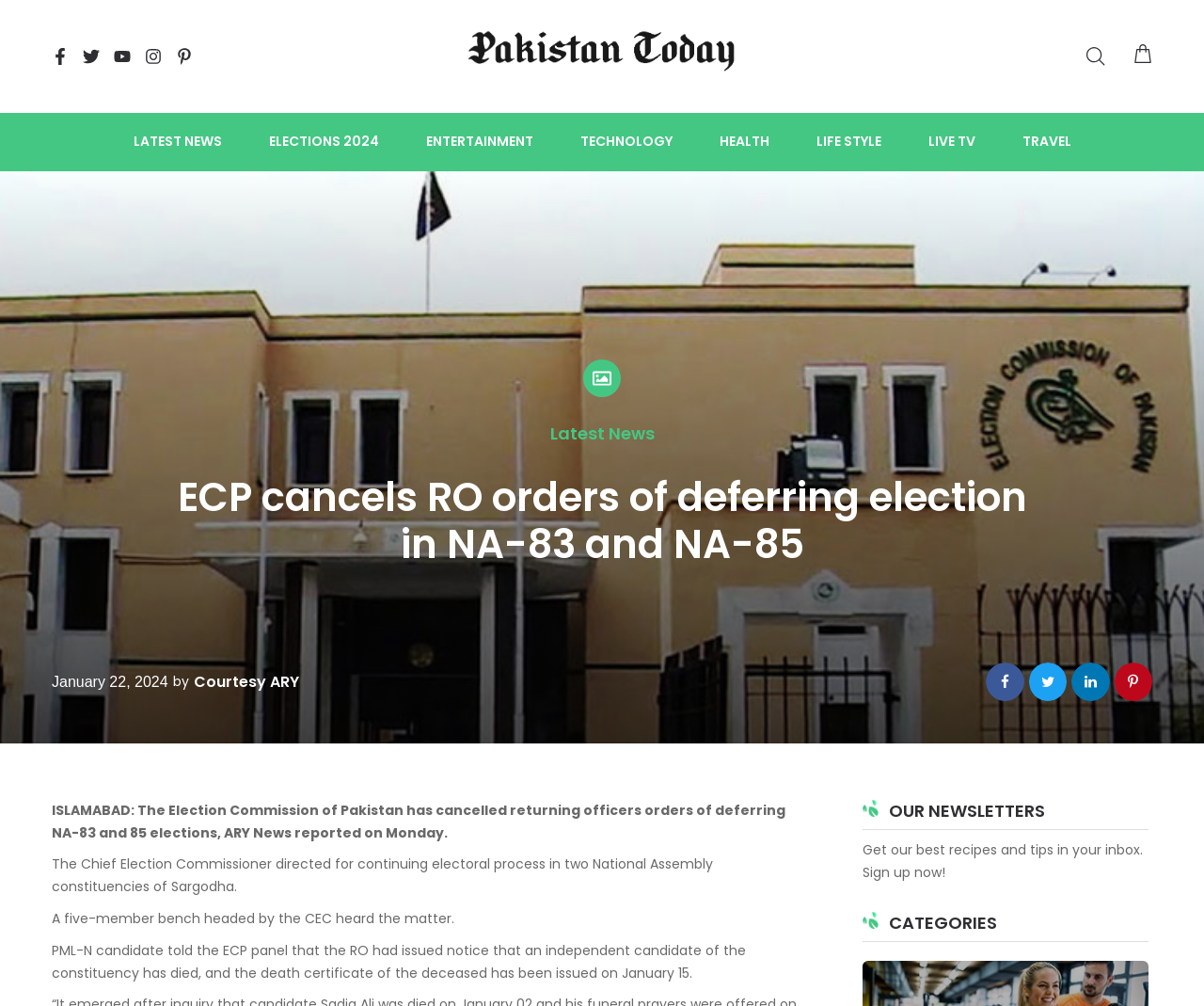Provide the bounding box coordinates of the UI element this sentence describes: "Latest News".

[0.457, 0.42, 0.543, 0.443]